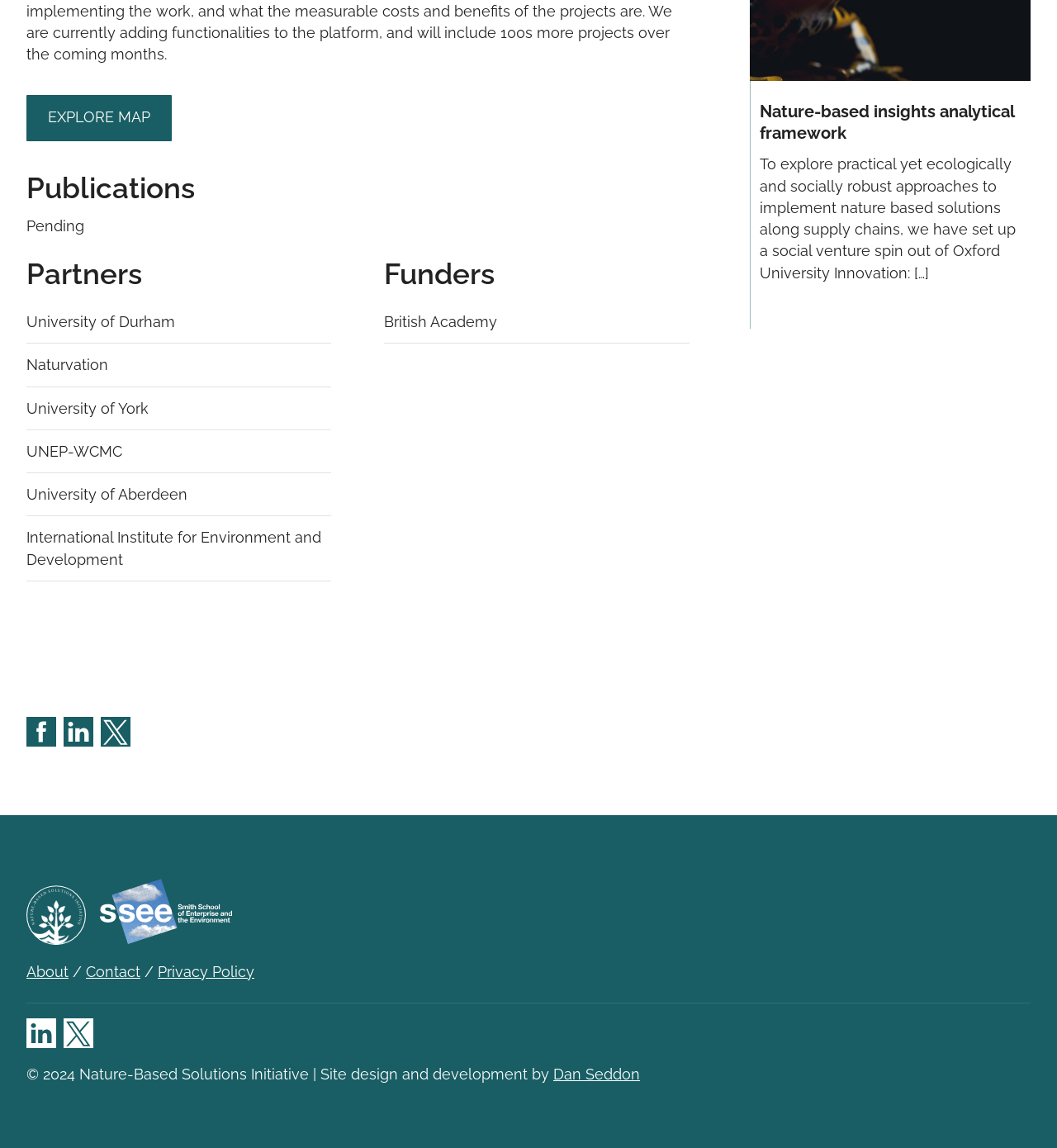Based on the description "Privacy Policy", find the bounding box of the specified UI element.

[0.149, 0.839, 0.241, 0.854]